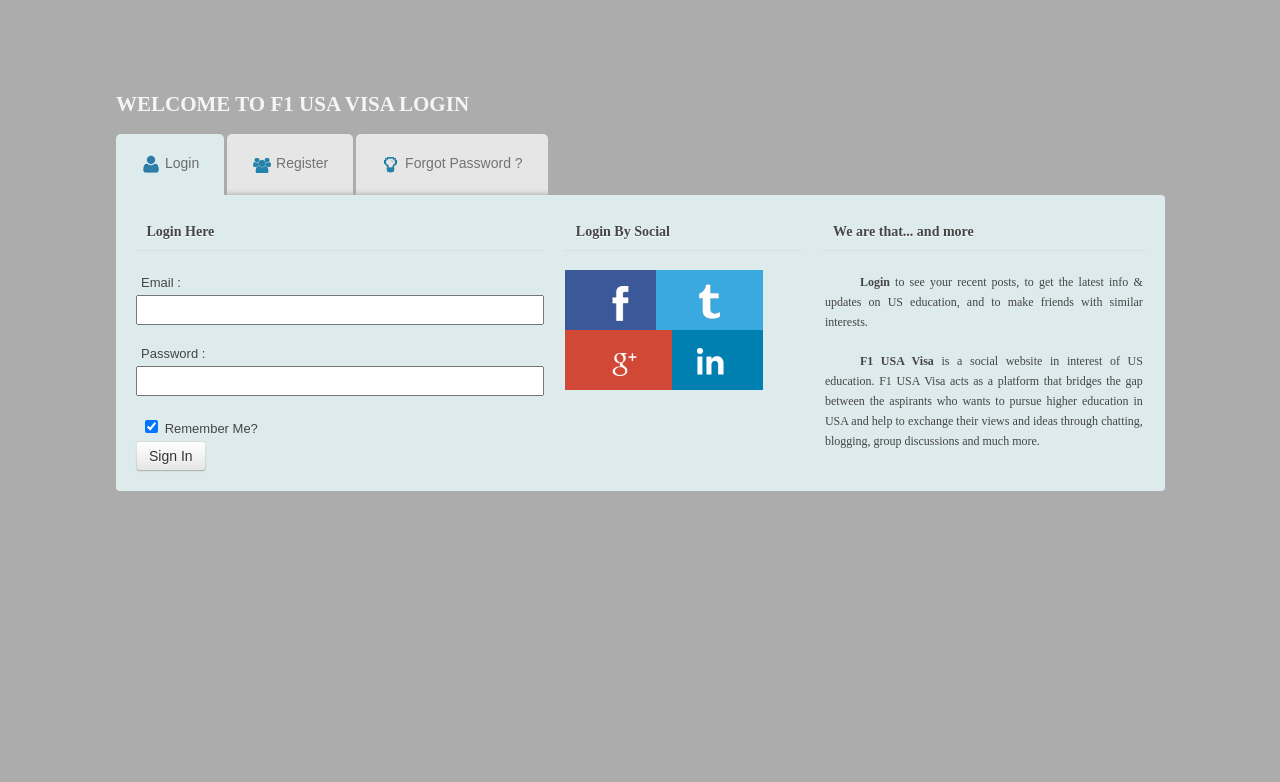Respond to the question with just a single word or phrase: 
What is the position of the 'Sign In' button?

Below the password field